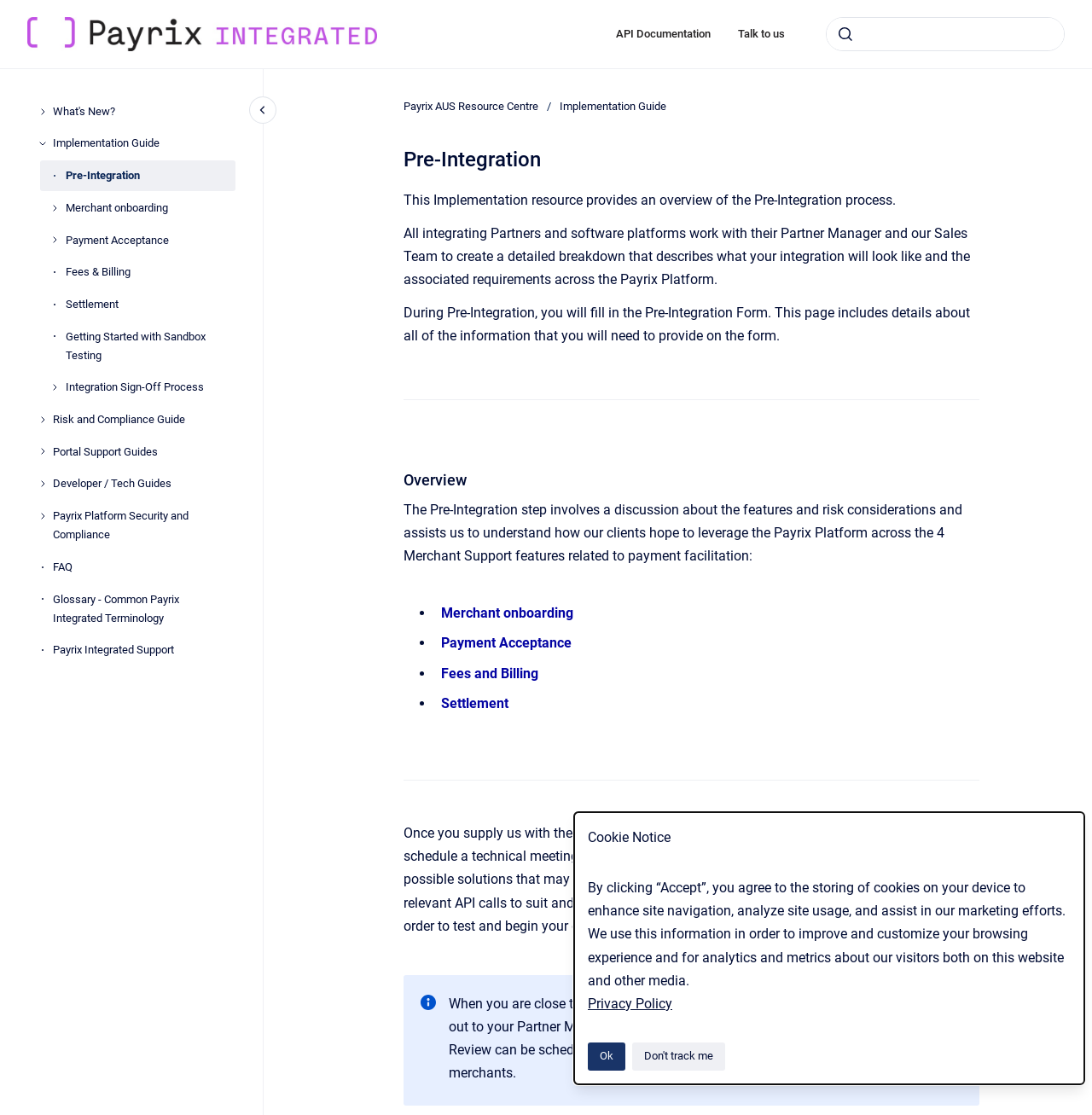Give a one-word or short phrase answer to the question: 
What is the next step after completing the Pre-Integration Form?

Schedule a technical meeting